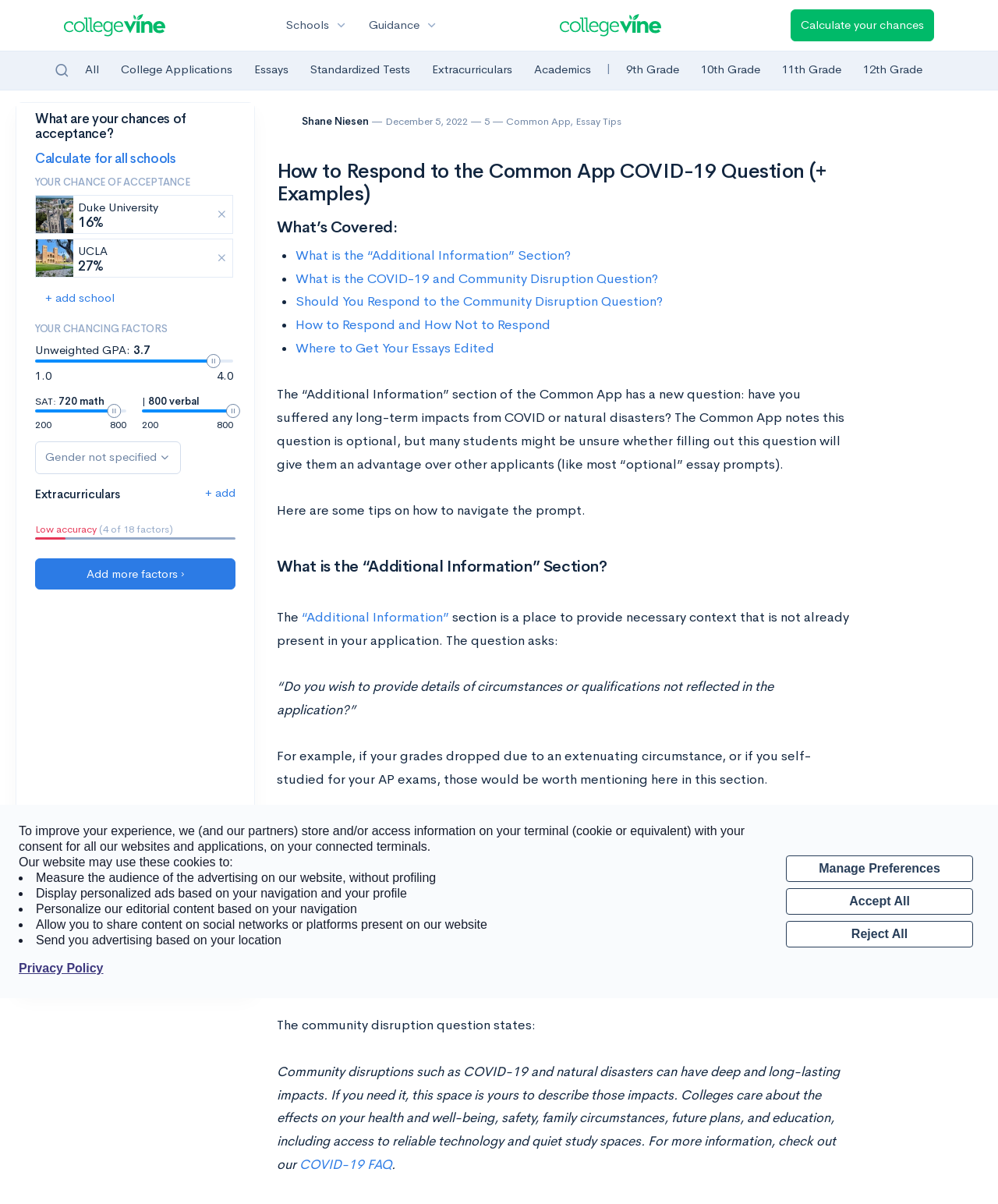Please identify the bounding box coordinates of the element on the webpage that should be clicked to follow this instruction: "Click the 'Manage Preferences' button". The bounding box coordinates should be given as four float numbers between 0 and 1, formatted as [left, top, right, bottom].

[0.788, 0.71, 0.975, 0.733]